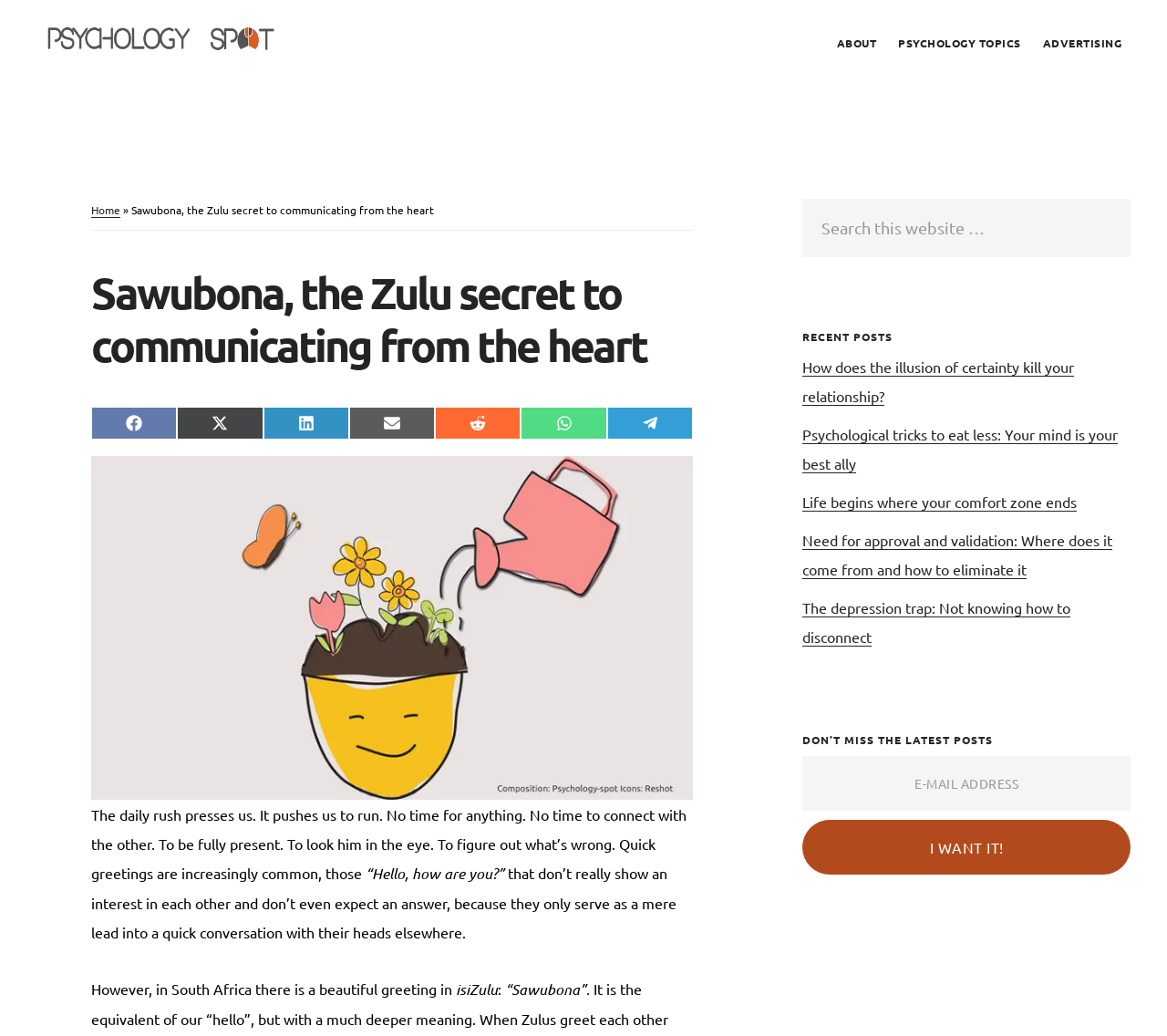Explain in detail what you observe on this webpage.

This webpage is about the concept of "Sawubona," a Zulu greeting that means "I see you" and is used to connect with others on a deeper level. The page has a navigation menu at the top right with links to "ABOUT," "PSYCHOLOGY TOPICS," and "ADVERTISING." Below the navigation menu, there is a heading that reads "Sawubona, the Zulu secret to communicating from the heart." 

To the left of the heading, there are social media links to share the article on various platforms. Below the heading, there is a large image that takes up most of the width of the page. The image is accompanied by a block of text that discusses the importance of genuine human connection in today's fast-paced world. The text explains how quick greetings have become common and often lack sincerity.

The article then introduces the concept of "Sawubona" and its significance in South African culture. The text is divided into several paragraphs, with headings and subheadings that break up the content. 

On the right side of the page, there is a primary sidebar with a search box, recent posts, and a section to subscribe to the latest posts via email. The recent posts section lists five article titles with links to each article. The email subscription section has a text box to enter an email address and a button that reads "I Want It!"